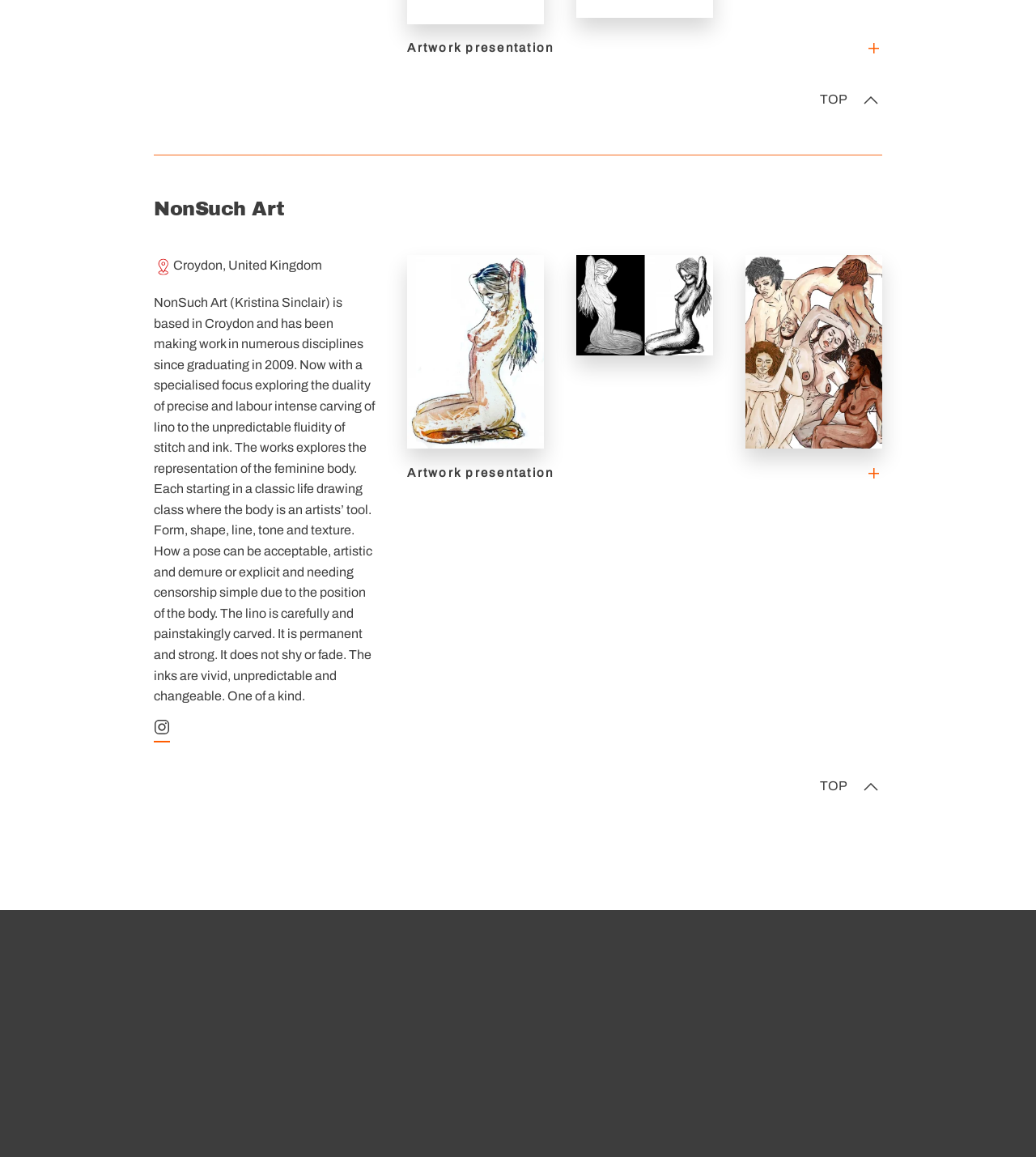Give a concise answer using only one word or phrase for this question:
What is the theme of the artist's work?

Feminine body